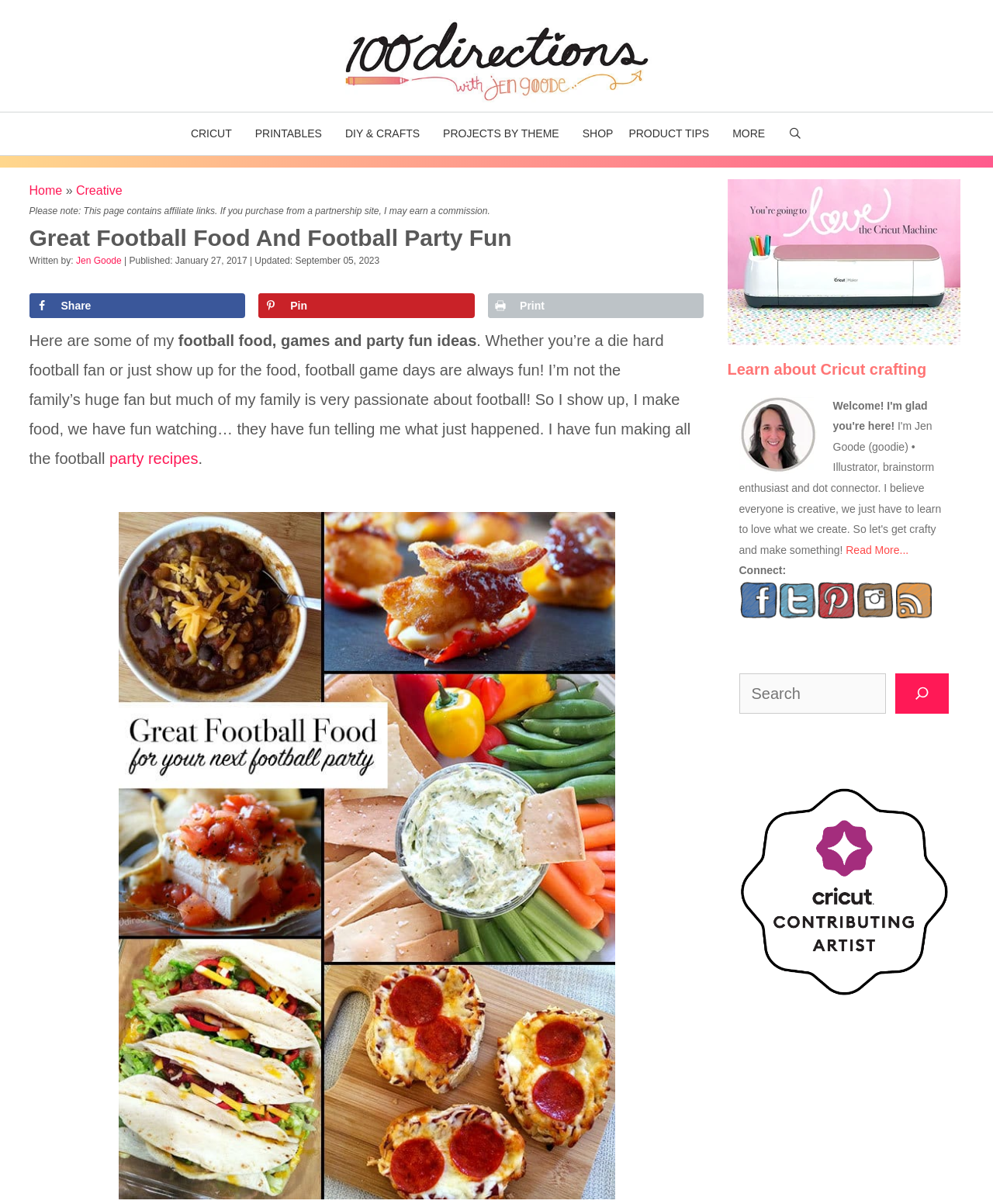How many social media platforms are listed to connect with?
Utilize the image to construct a detailed and well-explained answer.

I counted the number of social media platforms listed under the 'Connect:' section and found Facebook, Twitter, Pinterest, Instagram, and Feed Icon, which makes a total of 5 platforms.